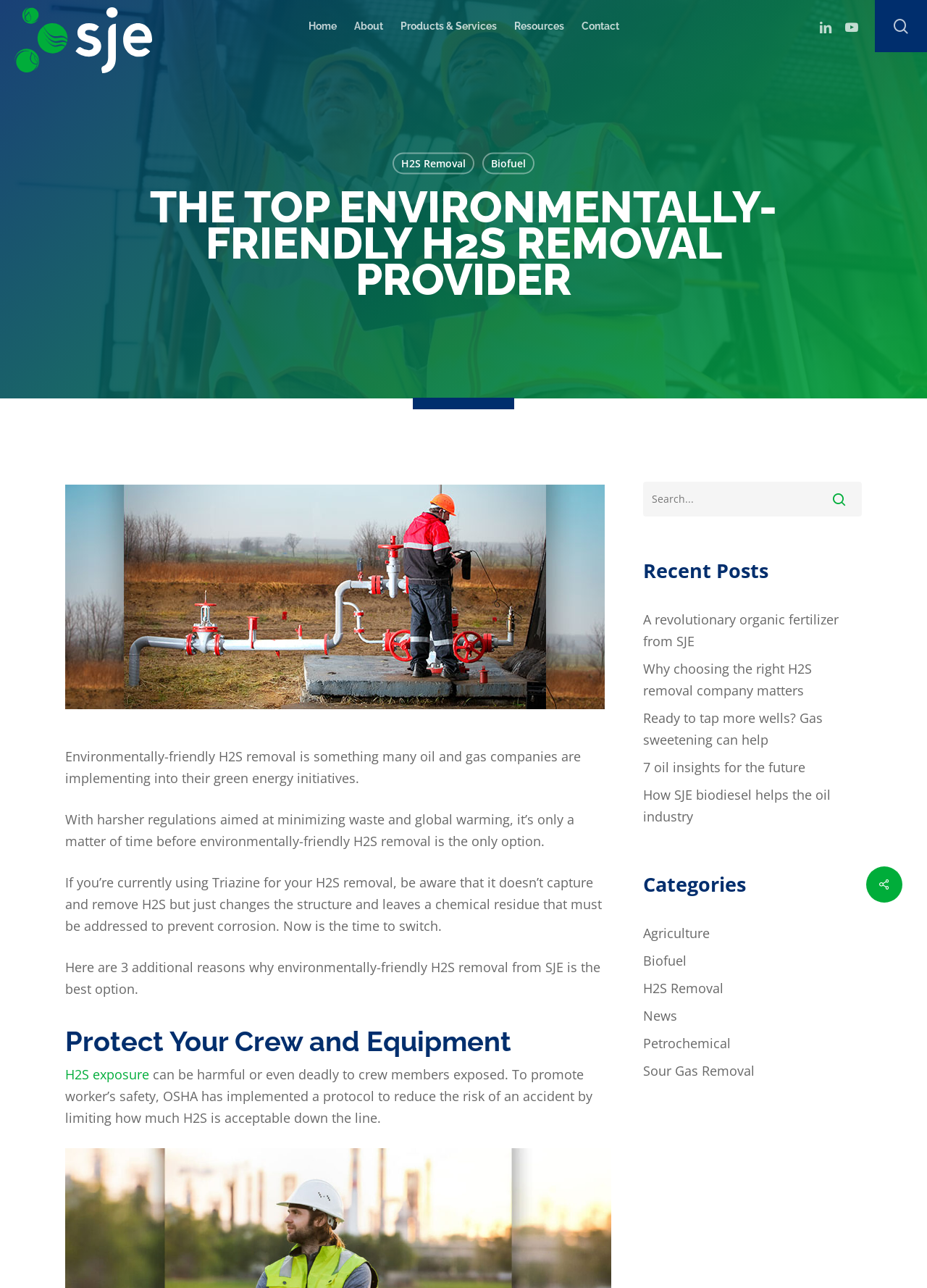Pinpoint the bounding box coordinates of the clickable area necessary to execute the following instruction: "Search for something". The coordinates should be given as four float numbers between 0 and 1, namely [left, top, right, bottom].

[0.07, 0.104, 0.93, 0.147]